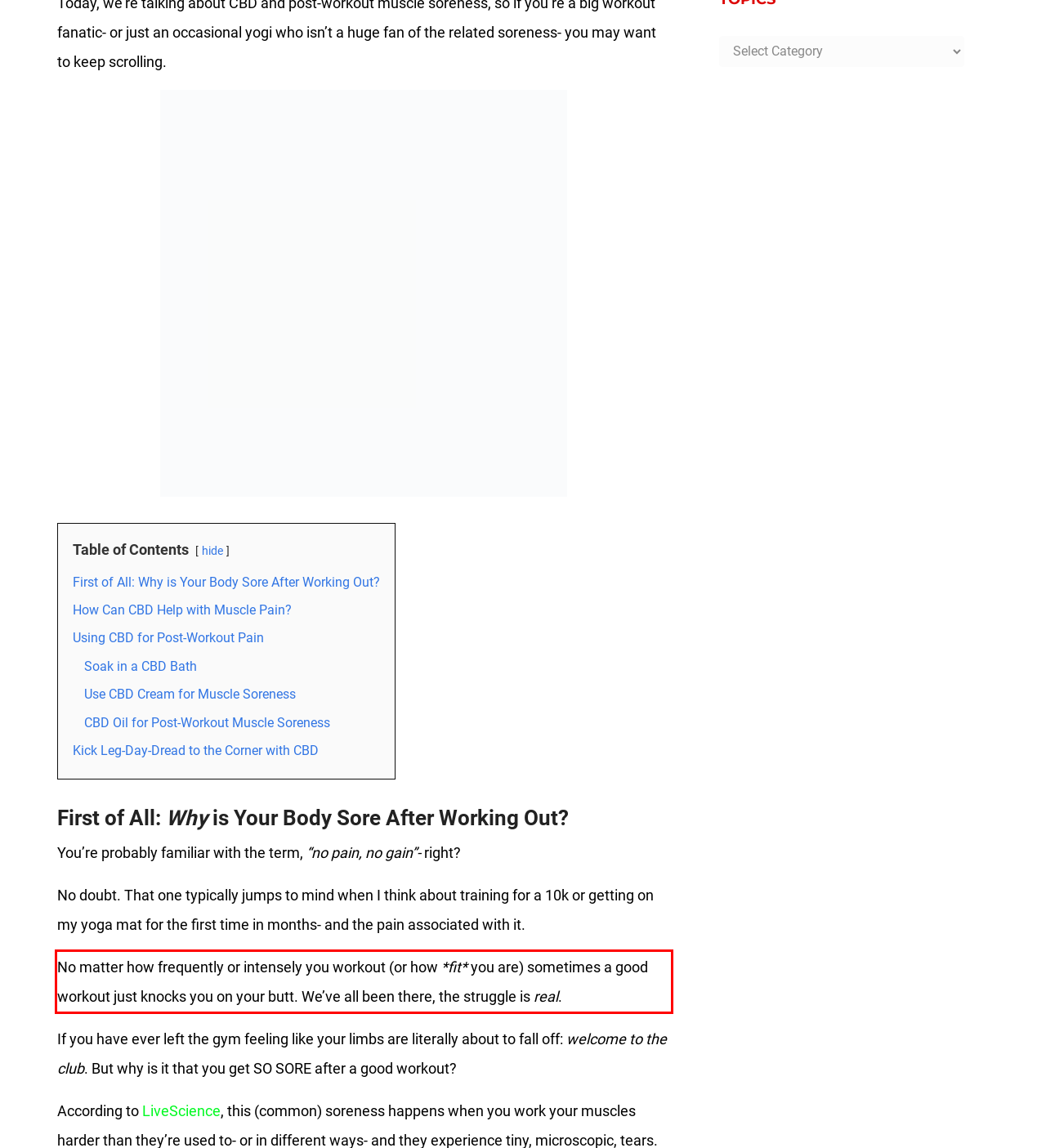Please analyze the screenshot of a webpage and extract the text content within the red bounding box using OCR.

No matter how frequently or intensely you workout (or how *fit* you are) sometimes a good workout just knocks you on your butt. We’ve all been there, the struggle is real.